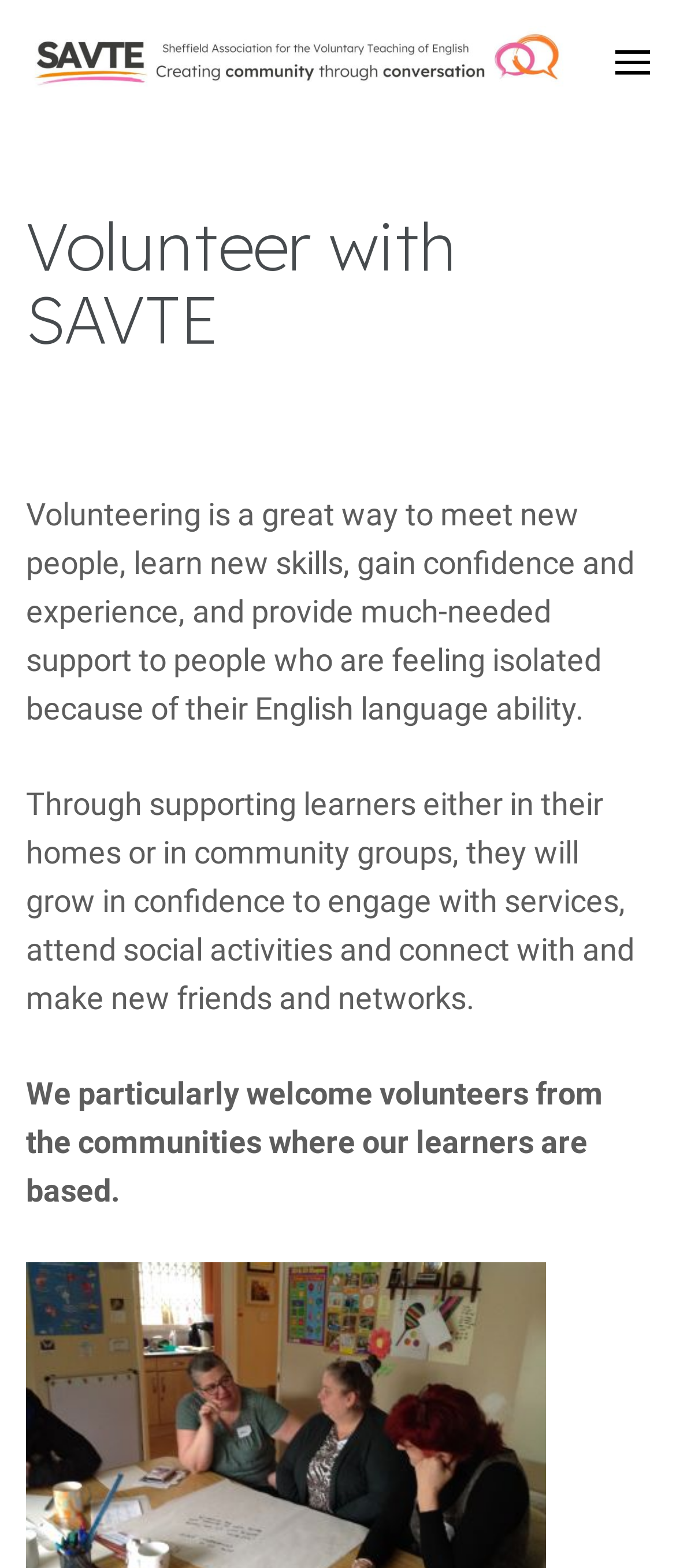Locate the UI element described by alt="SAVTE" and provide its bounding box coordinates. Use the format (top-left x, top-left y, bottom-right x, bottom-right y) with all values as floating point numbers between 0 and 1.

[0.038, 0.02, 0.859, 0.043]